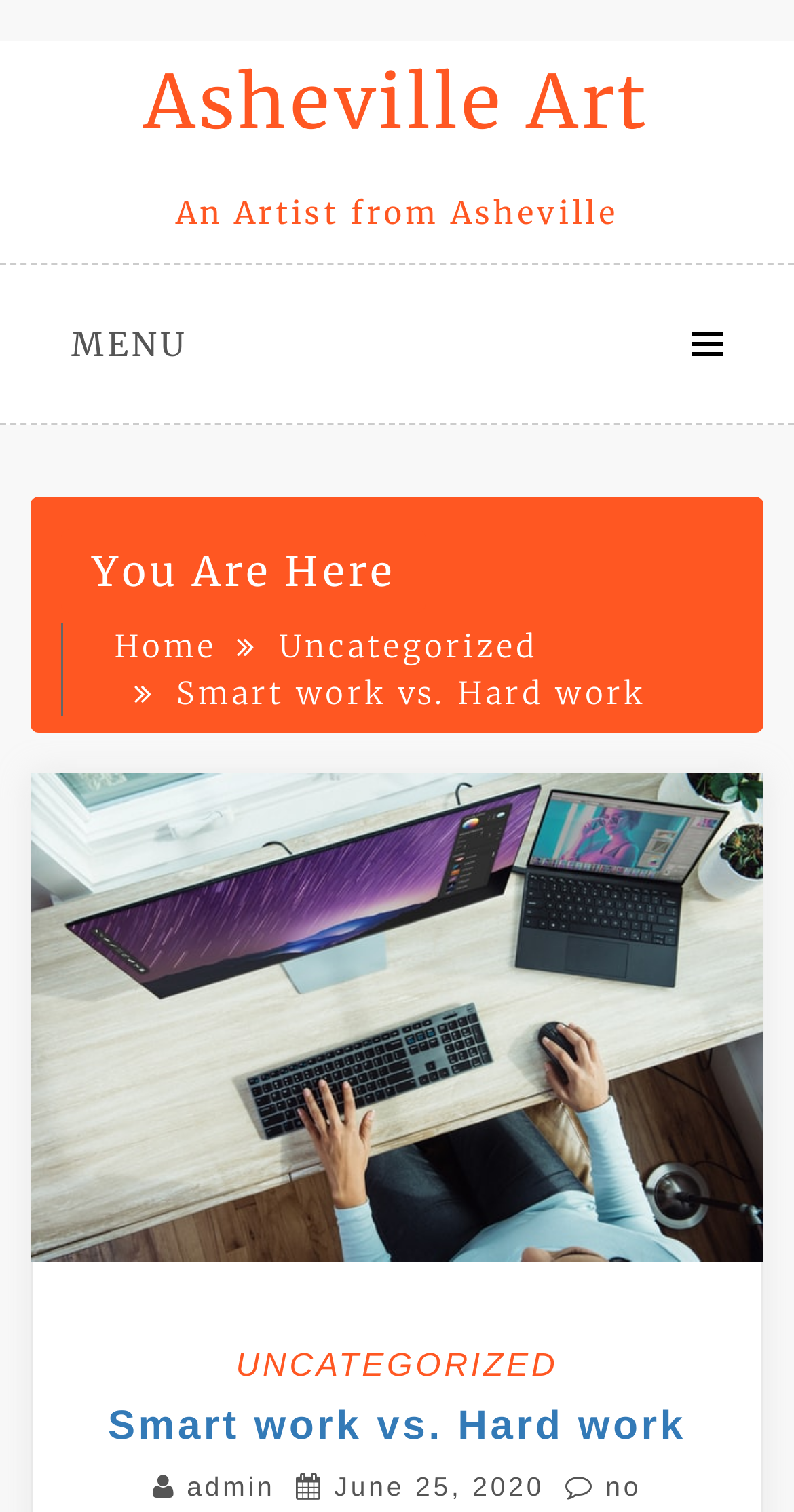Use a single word or phrase to answer the question:
What is the category of the post?

Uncategorized